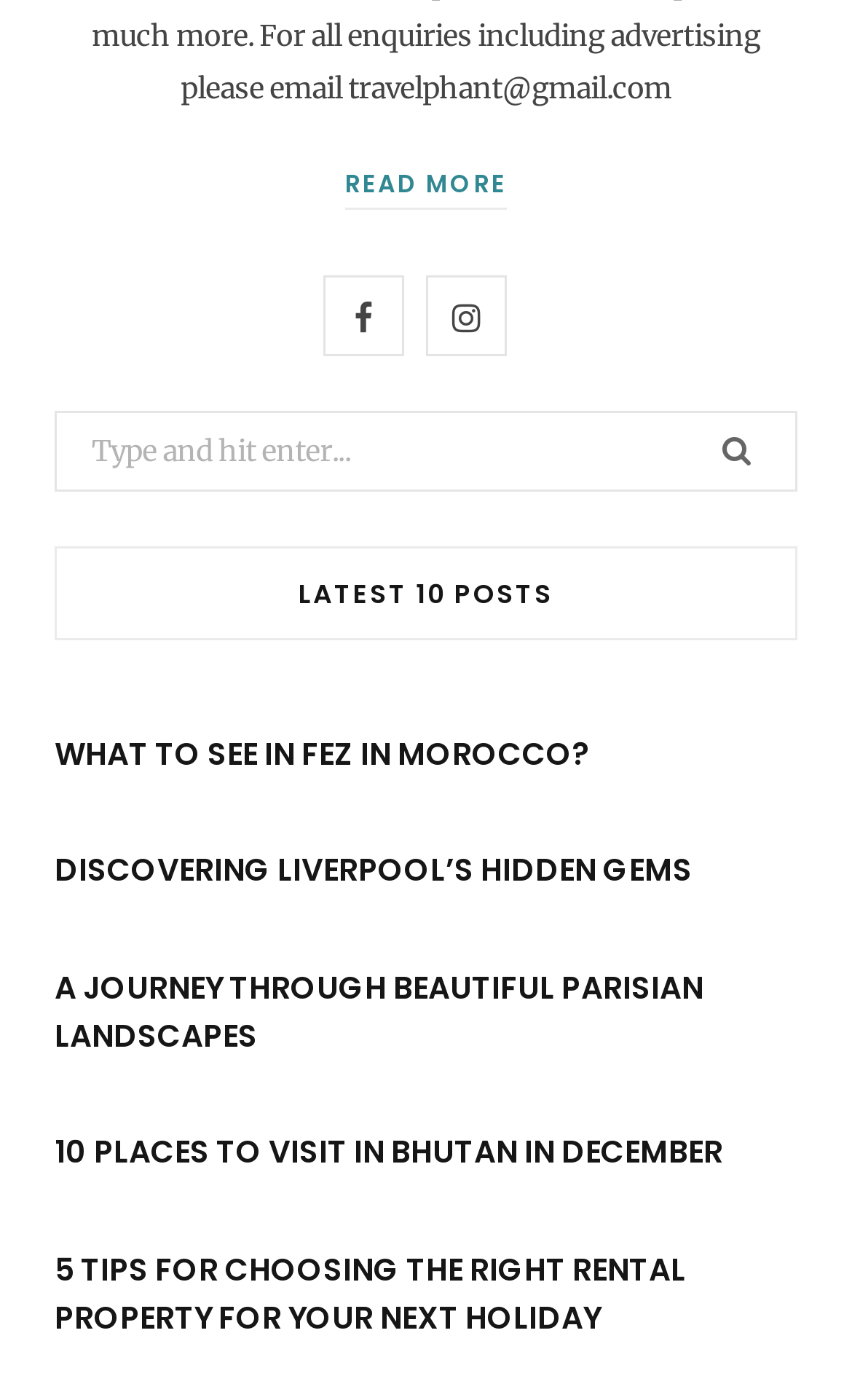Observe the image and answer the following question in detail: What is the topic of the first post?

The first post link is titled 'WHAT TO SEE IN FEZ IN MOROCCO?', indicating that the post is about traveling to Fez in Morocco.